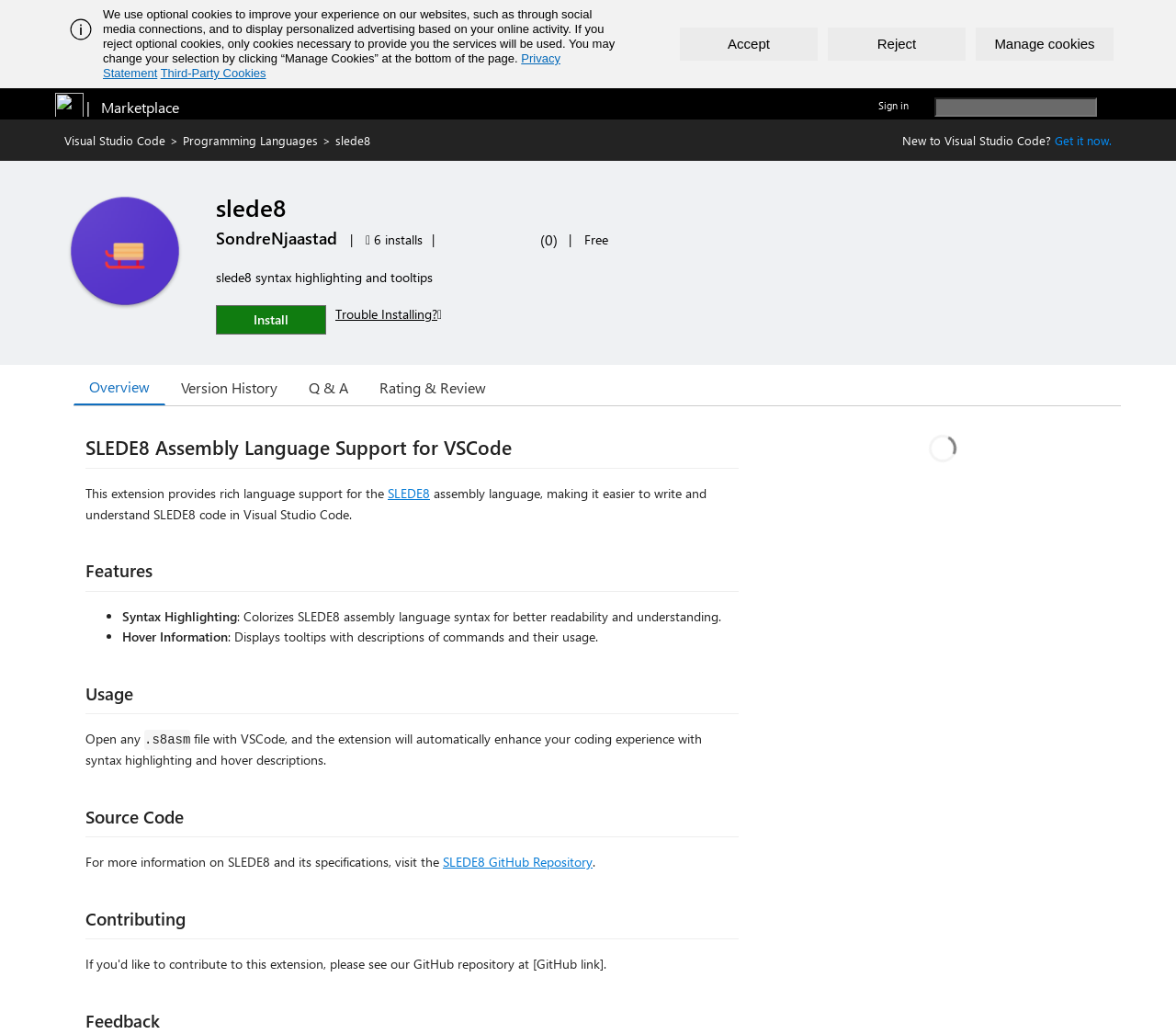Provide an in-depth caption for the webpage.

This webpage is about the "slede8" extension for Visual Studio Code, which provides syntax highlighting and tooltips for the SLEDE8 assembly language. 

At the top of the page, there is a notification bar with a cookie policy message and buttons to accept, reject, or manage cookies. Below this, there is a Visual Studio logo and a Marketplace logo, along with a search bar and a sign-in link.

The main content of the page is divided into sections. The first section displays the extension's name, "slede8", and its description, "slede8 syntax highlighting and tooltips". There are also links to install the extension, and a button to troubleshoot installation issues.

The next section provides an overview of the extension, including its features, such as syntax highlighting and hover information. There is also a section on usage, which explains how to use the extension with .s8asm files.

Further down the page, there are sections on the source code and contributing to the extension. The source code section provides a link to the SLEDE8 GitHub Repository, and the contributing section appears to be empty.

On the left side of the page, there are navigation buttons to switch between different sections, including Overview, Version History, Q & A, and Rating & Review.